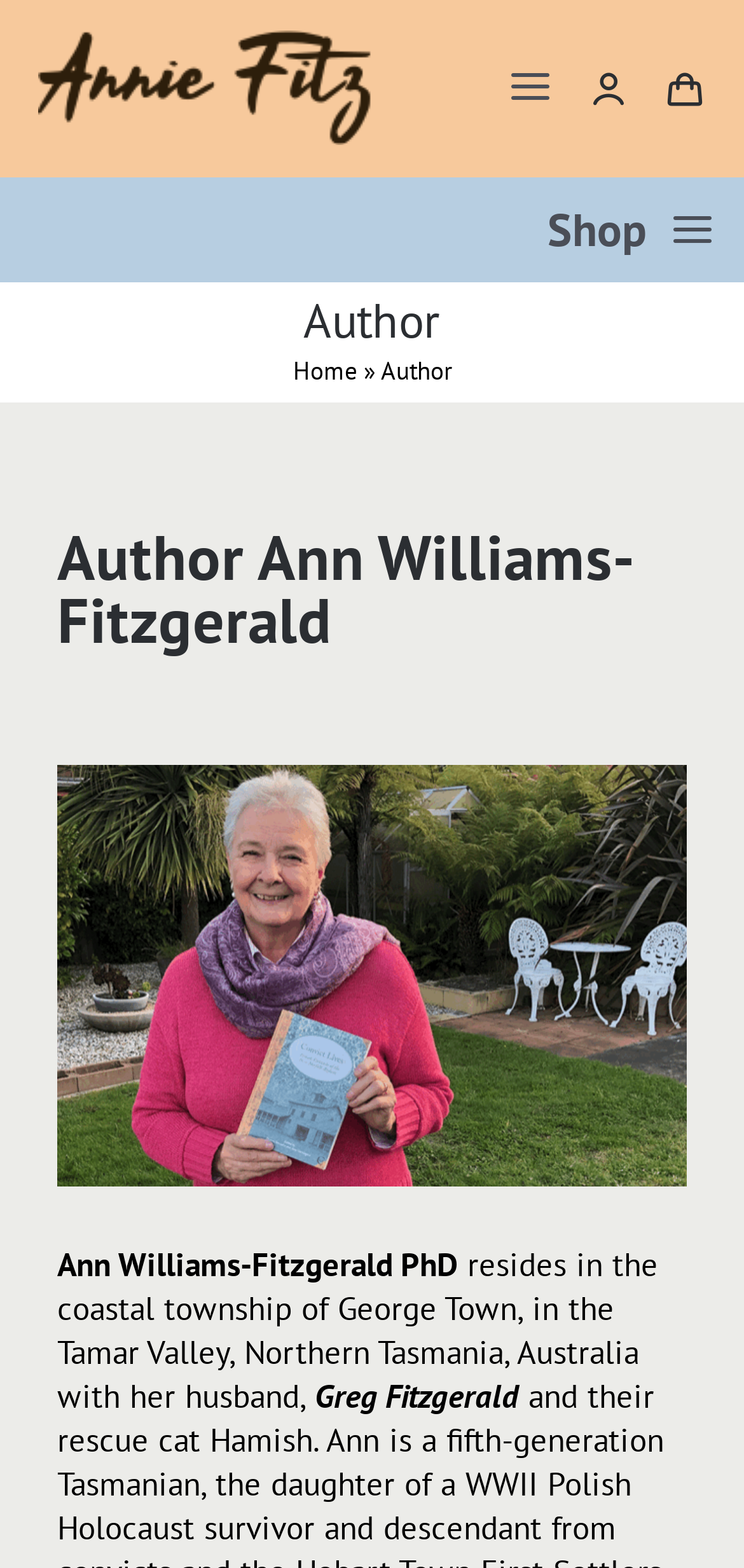Identify the bounding box coordinates of the clickable section necessary to follow the following instruction: "Toggle the main menu". The coordinates should be presented as four float numbers from 0 to 1, i.e., [left, top, right, bottom].

[0.682, 0.027, 0.744, 0.085]